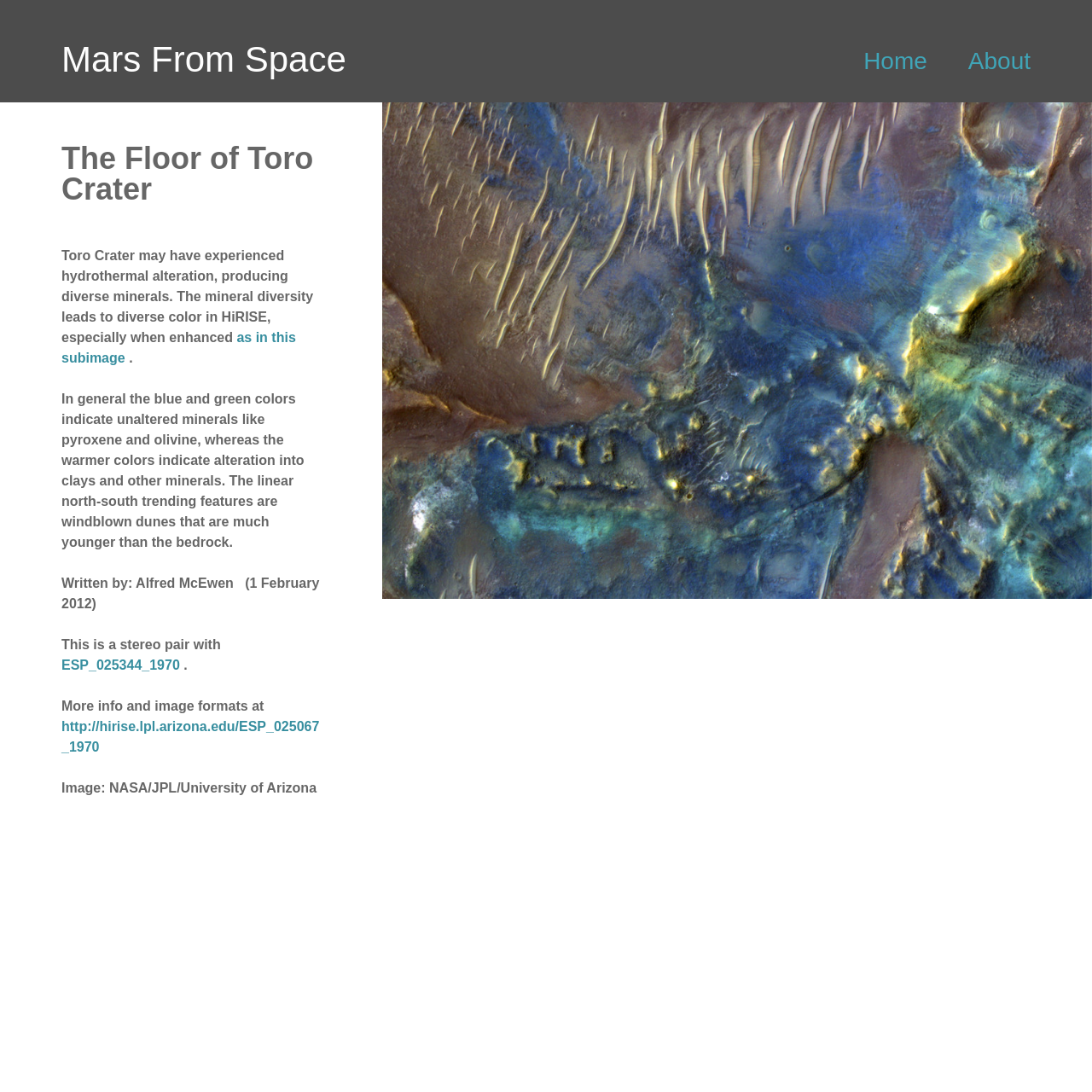Answer the question below with a single word or a brief phrase: 
What is the source of the image?

NASA/JPL/University of Arizona